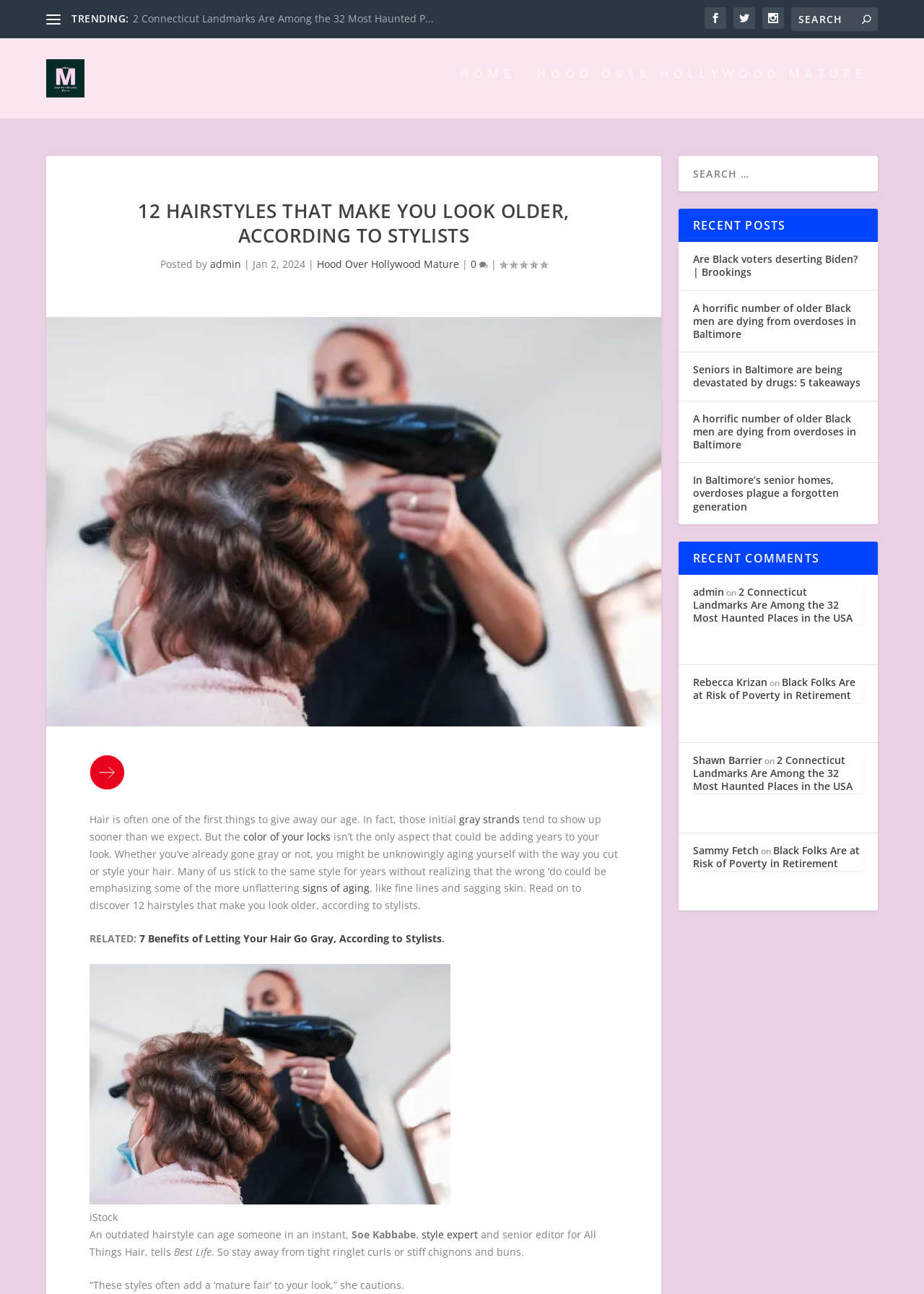Using the webpage screenshot, locate the HTML element that fits the following description and provide its bounding box: "Sammy Fetch".

[0.75, 0.652, 0.821, 0.663]